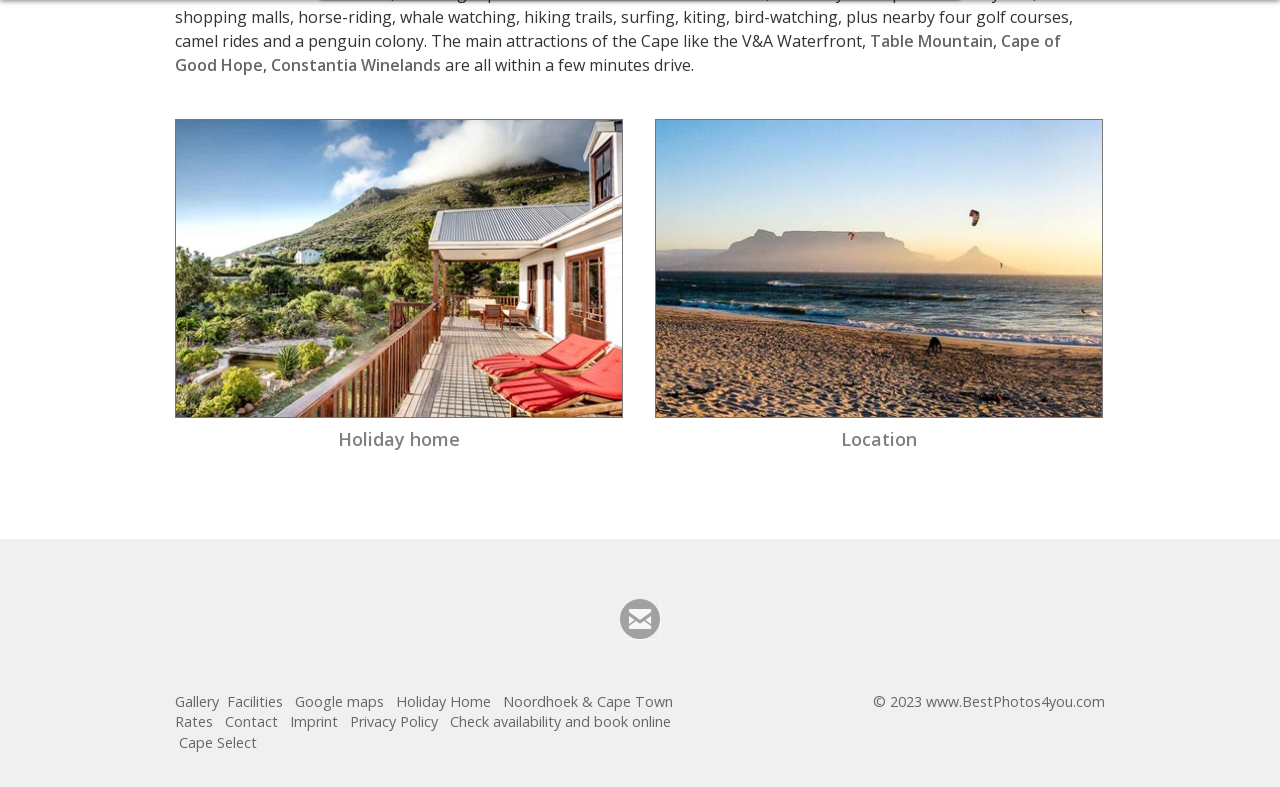Please identify the bounding box coordinates of the area that needs to be clicked to follow this instruction: "Explore Constantia Winelands".

[0.212, 0.069, 0.345, 0.097]